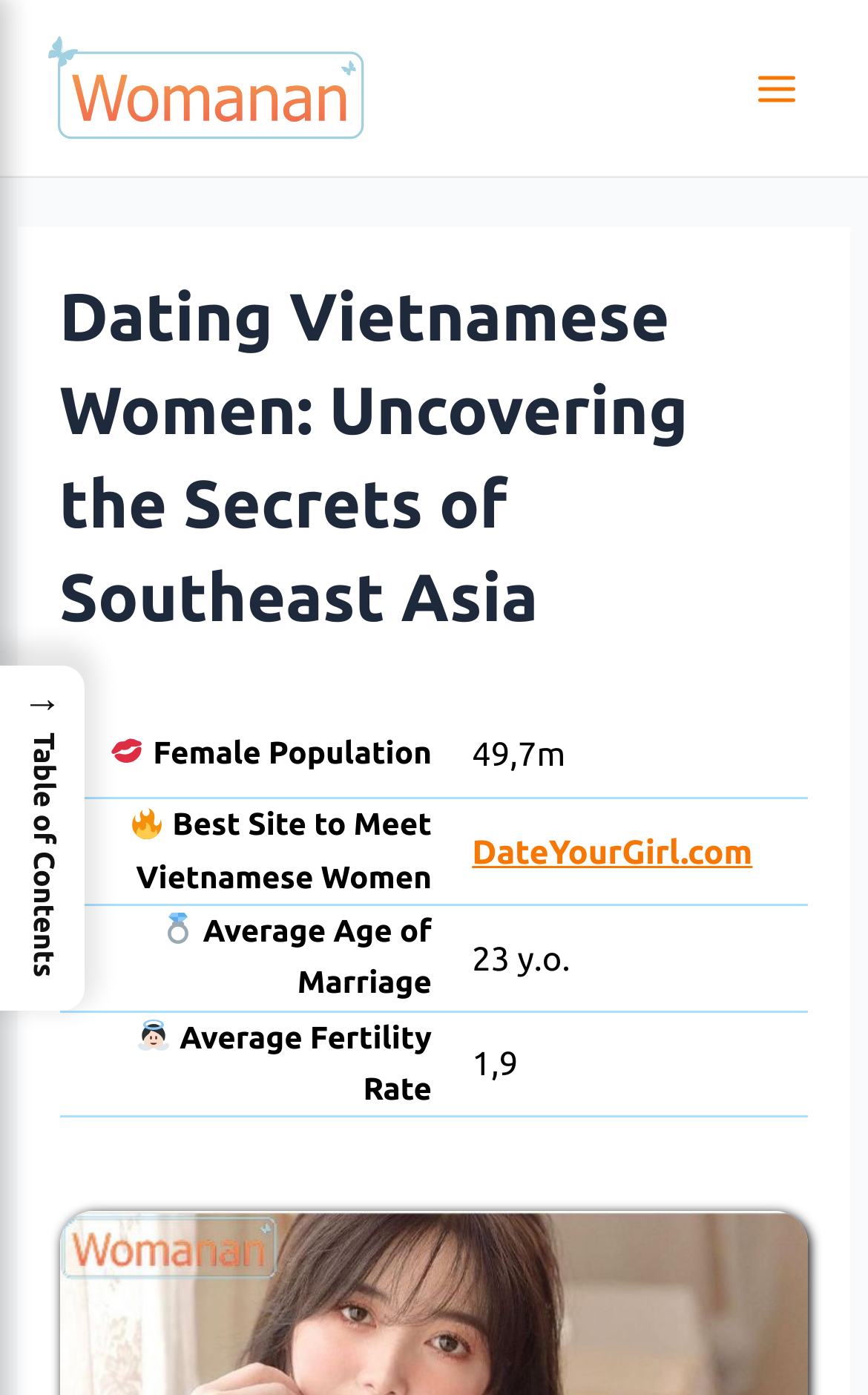What is the main title displayed on this webpage?

Dating Vietnamese Women: Uncovering the Secrets of Southeast Asia